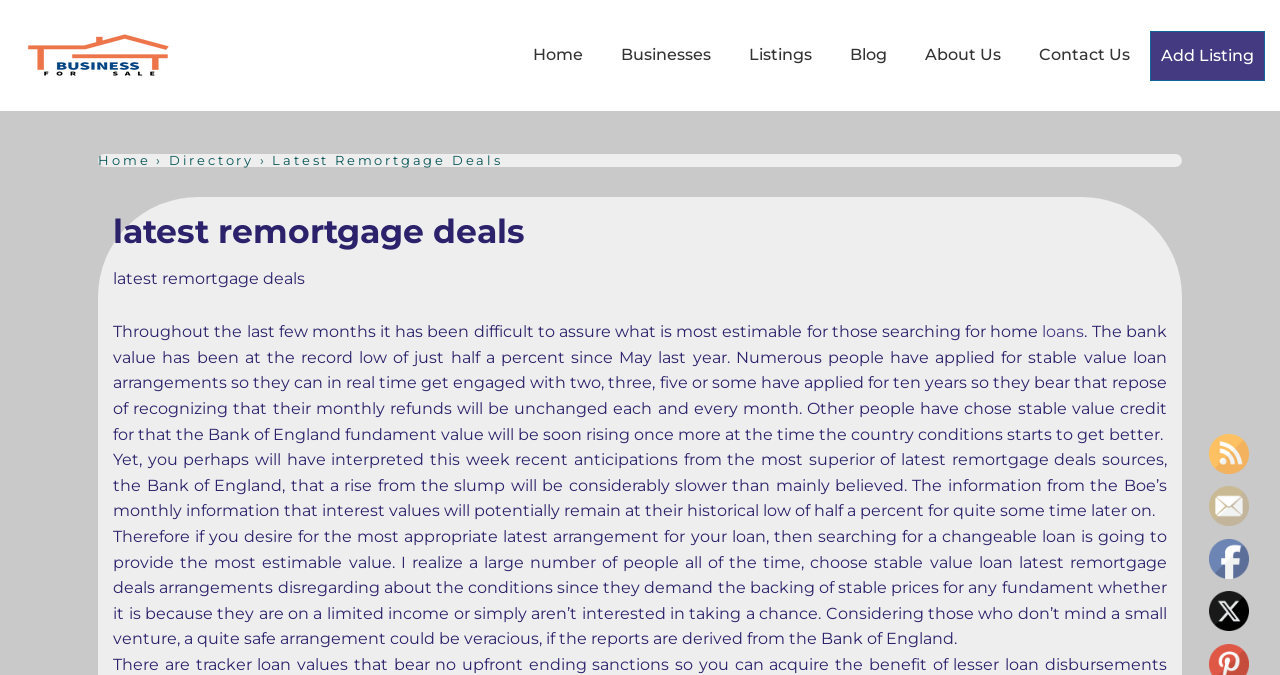Locate the bounding box coordinates of the clickable element to fulfill the following instruction: "Click on the 'Listings' link". Provide the coordinates as four float numbers between 0 and 1 in the format [left, top, right, bottom].

[0.571, 0.045, 0.648, 0.116]